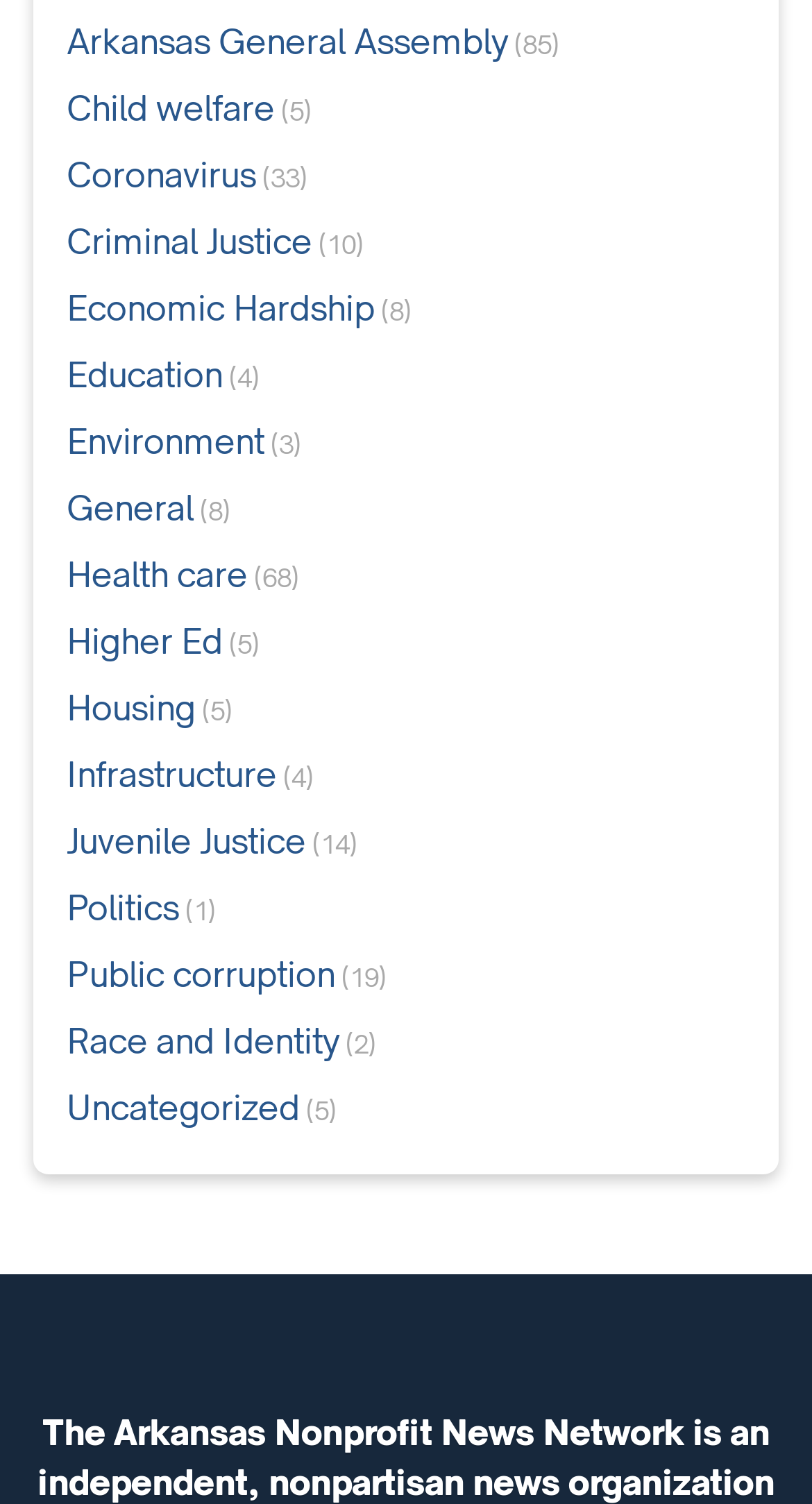How many categories have only one link?
Based on the image, give a concise answer in the form of a single word or short phrase.

2